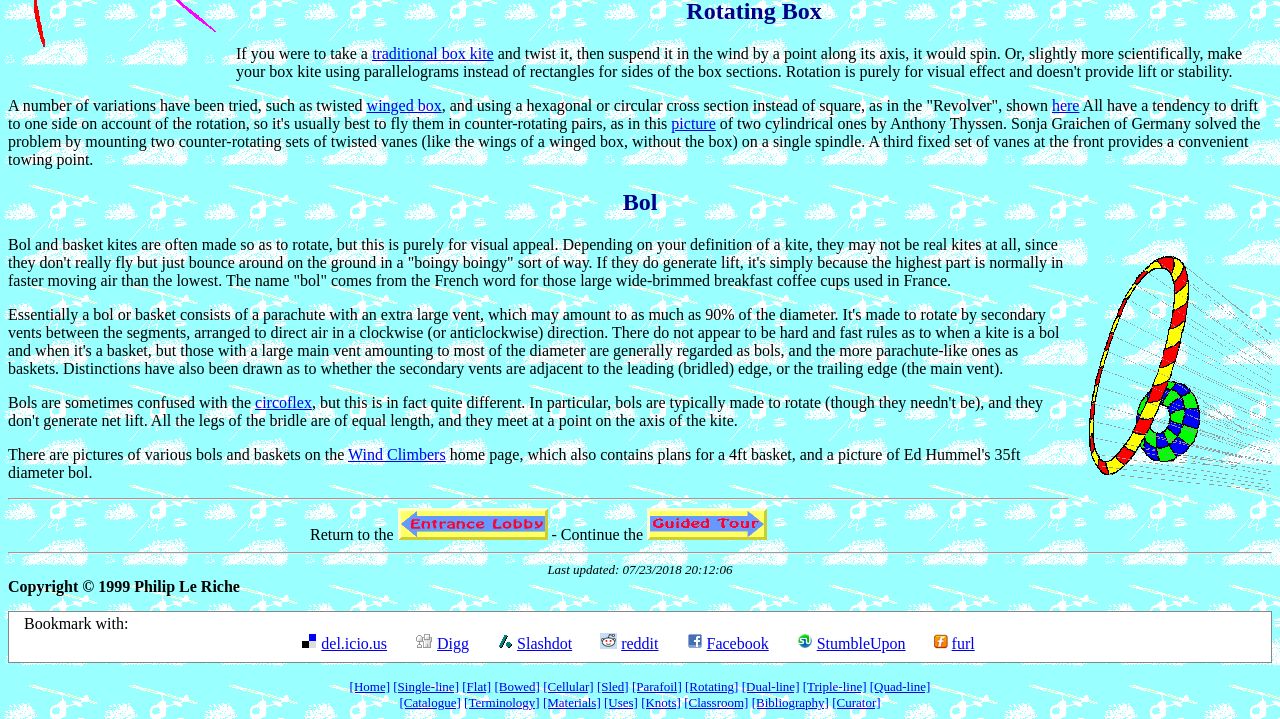Could you determine the bounding box coordinates of the clickable element to complete the instruction: "Click the link to learn about traditional box kites"? Provide the coordinates as four float numbers between 0 and 1, i.e., [left, top, right, bottom].

[0.291, 0.063, 0.386, 0.087]